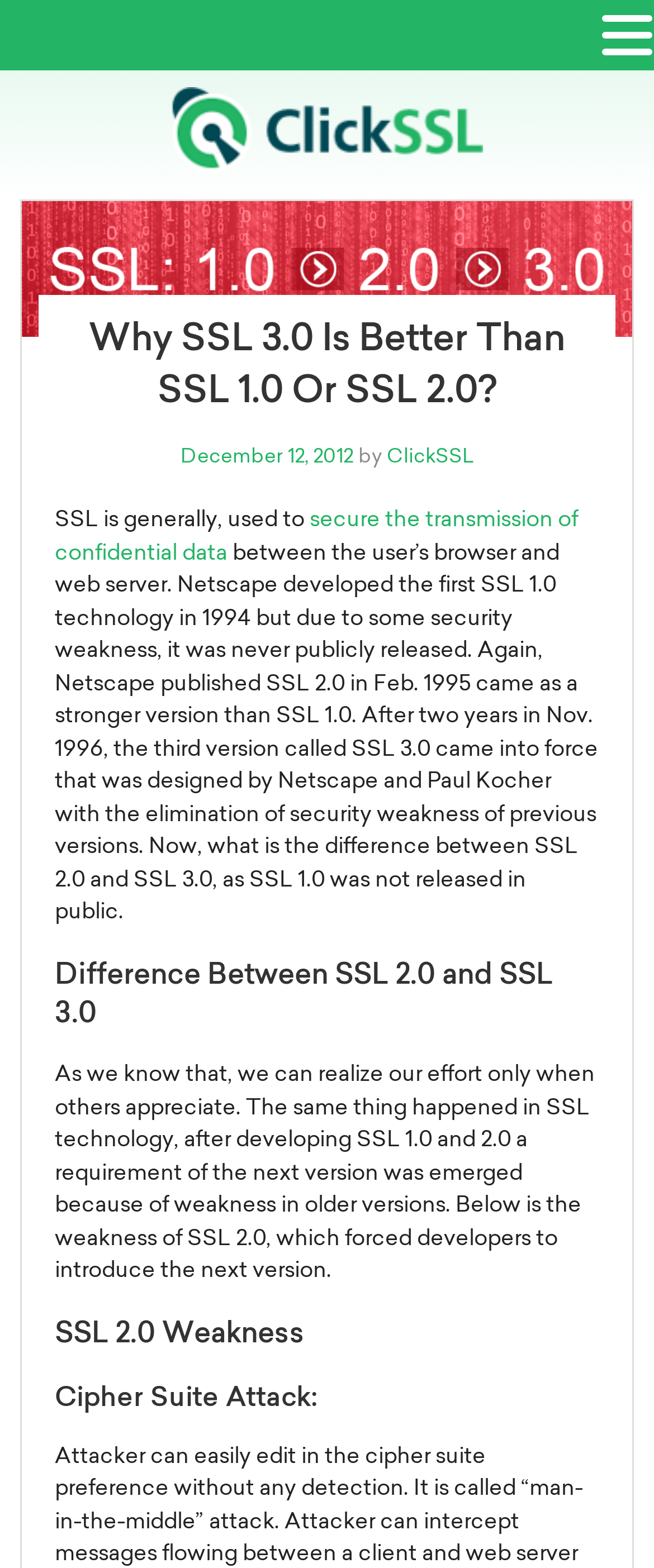What is the purpose of SSL?
Please provide a single word or phrase in response based on the screenshot.

Secure data transmission